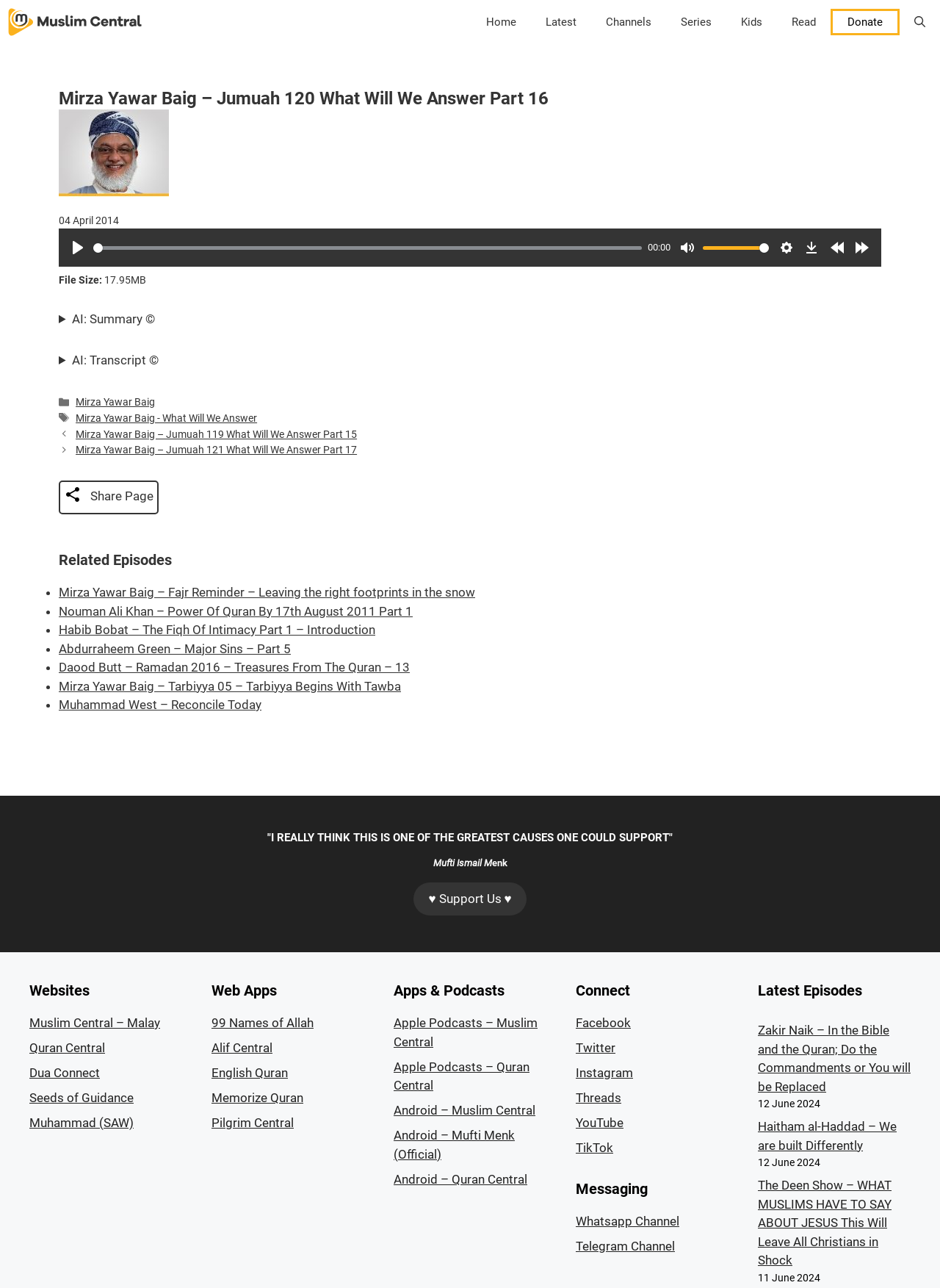Provide the text content of the webpage's main heading.

Mirza Yawar Baig – Jumuah 120 What Will We Answer Part 16